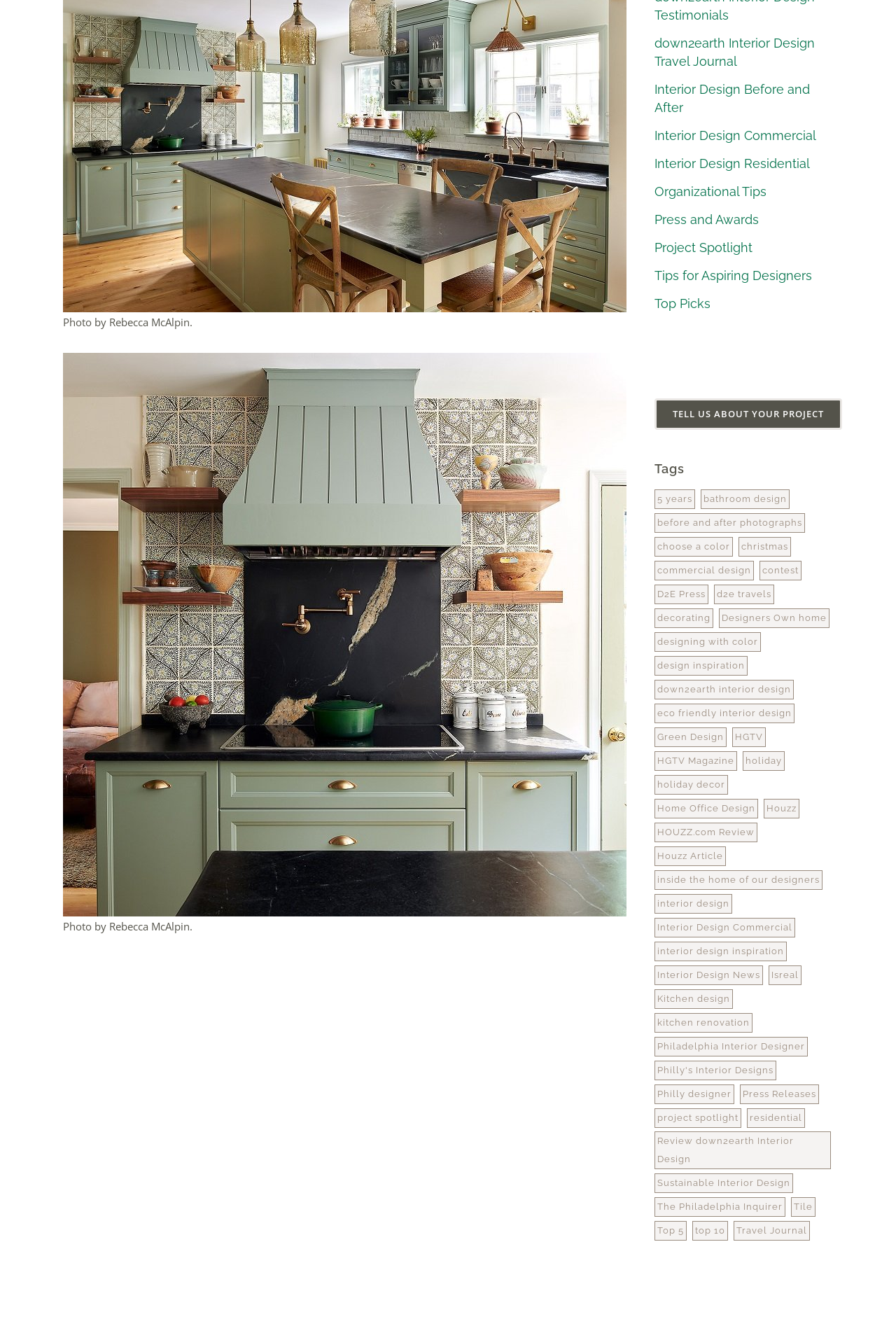Can you pinpoint the bounding box coordinates for the clickable element required for this instruction: "Learn about 'Organizational Tips'"? The coordinates should be four float numbers between 0 and 1, i.e., [left, top, right, bottom].

[0.73, 0.139, 0.855, 0.15]